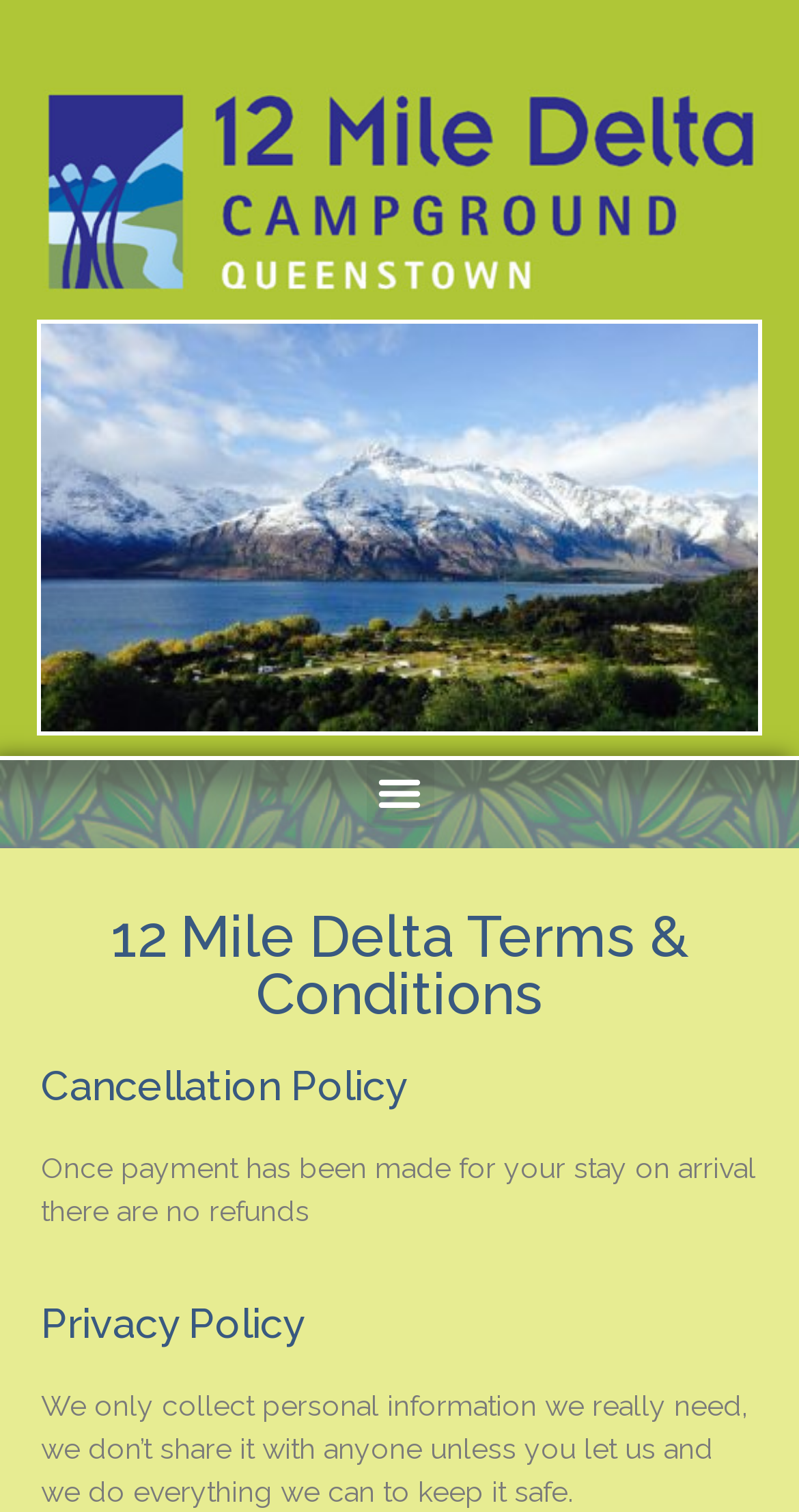What is the function of the button?
Using the visual information from the image, give a one-word or short-phrase answer.

Menu Toggle